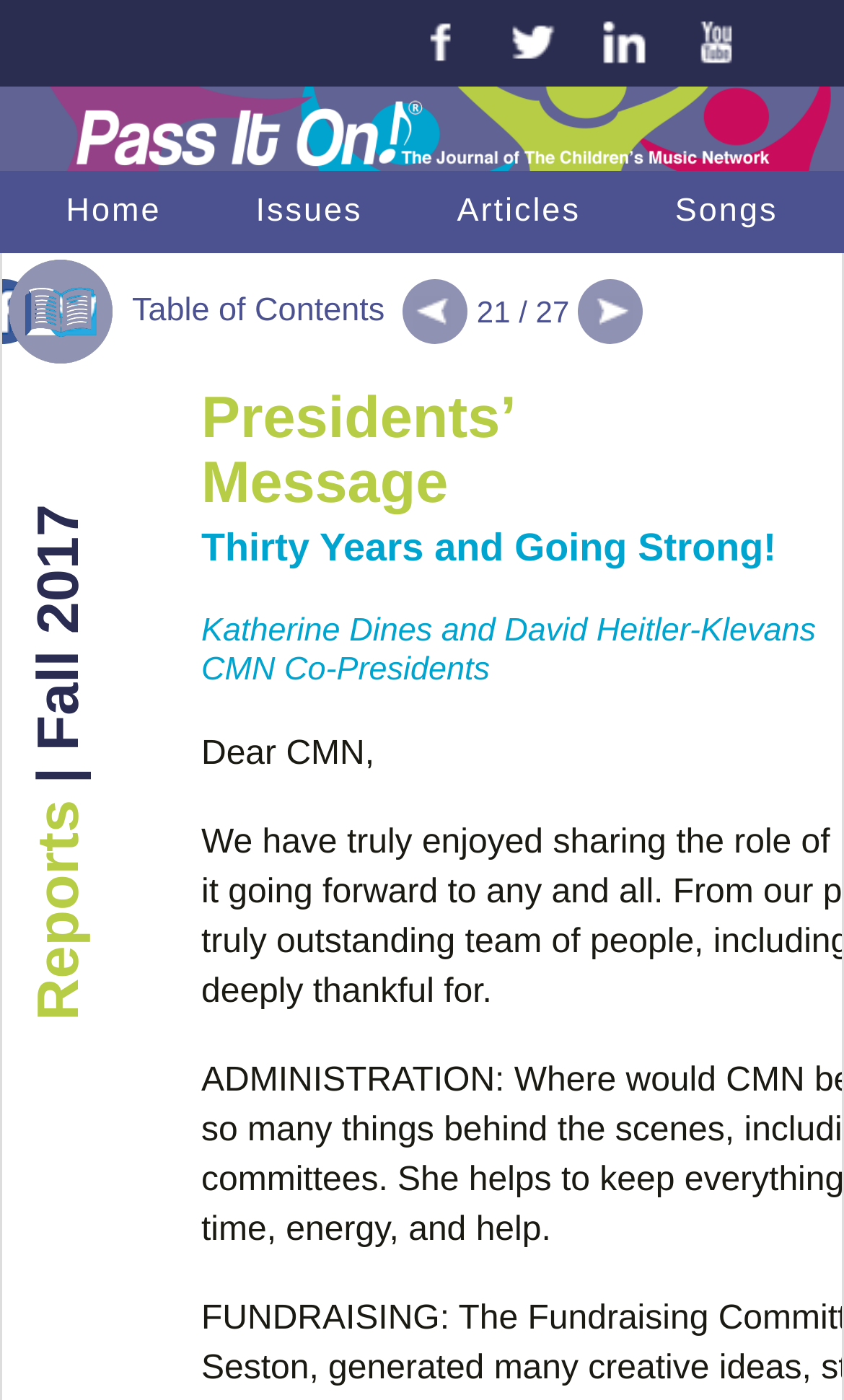Mark the bounding box of the element that matches the following description: "Menu".

None